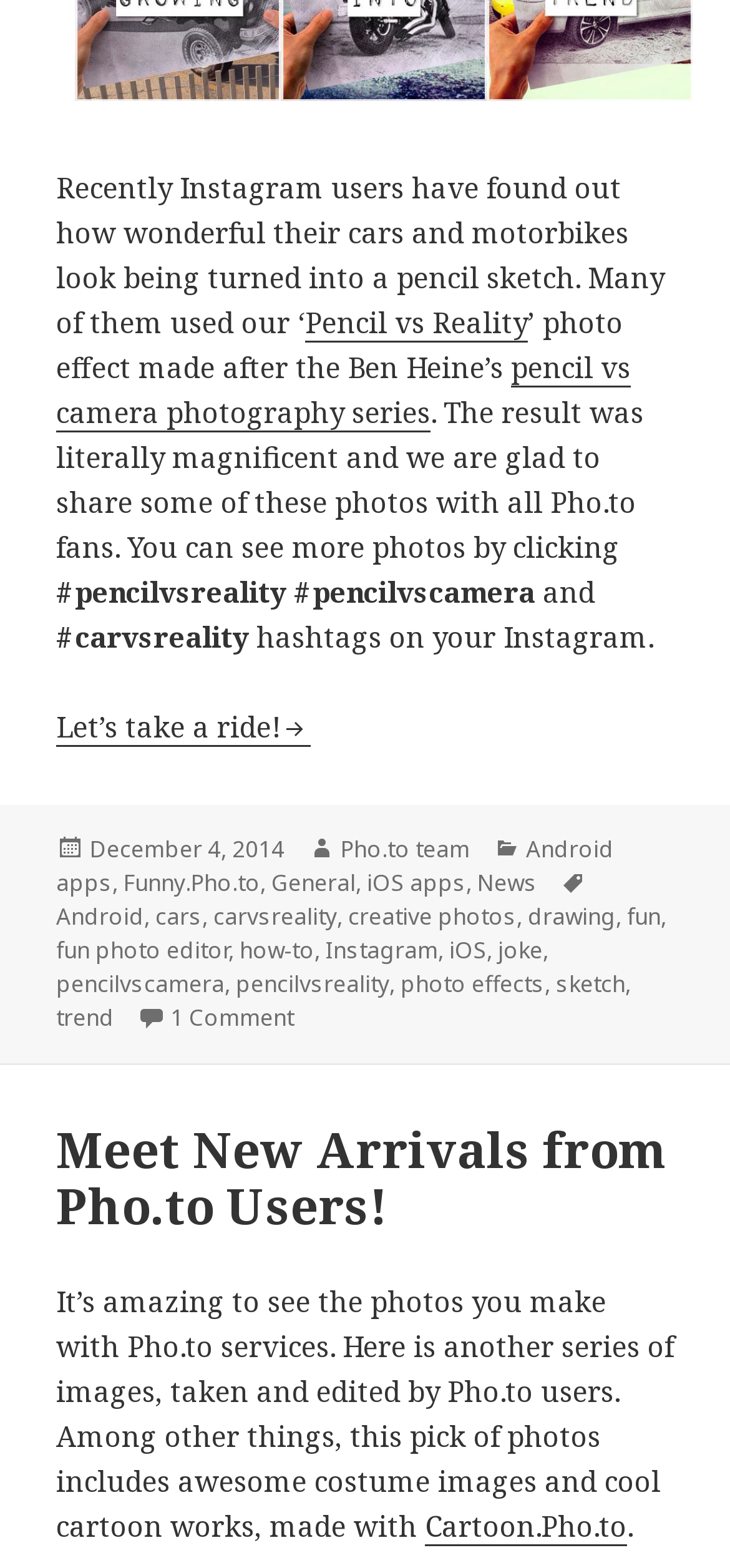Please indicate the bounding box coordinates of the element's region to be clicked to achieve the instruction: "Click on 'Pencil vs Reality'". Provide the coordinates as four float numbers between 0 and 1, i.e., [left, top, right, bottom].

[0.418, 0.194, 0.723, 0.219]